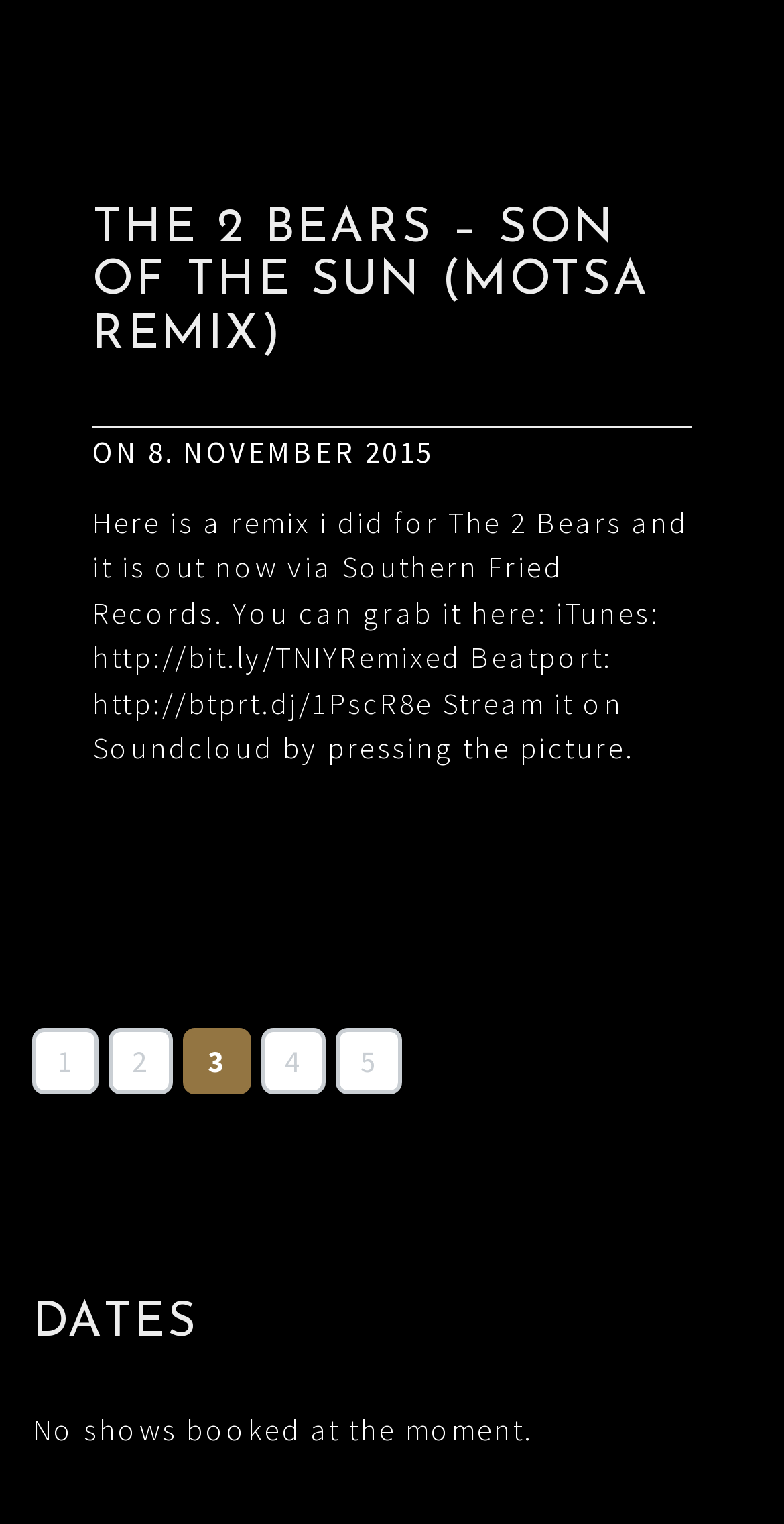What is the label of the first link in the list?
Can you provide a detailed and comprehensive answer to the question?

The first link in the list is identified by its bounding box coordinates [0.042, 0.674, 0.125, 0.717] and its text is '1'.